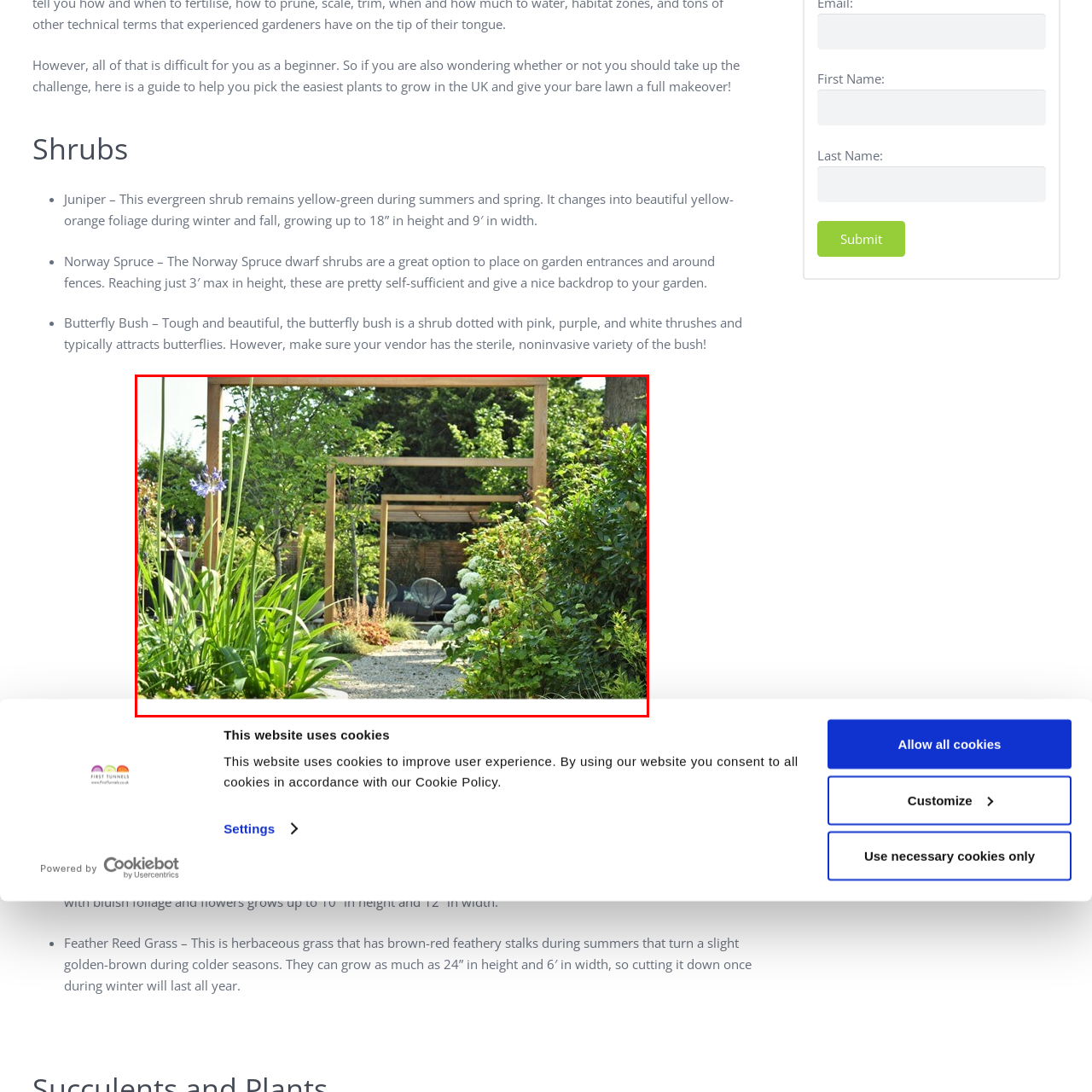What is the purpose of the trellises in the garden?
Focus on the section of the image encased in the red bounding box and provide a detailed answer based on the visual details you find.

The trellises serve as architectural highlights, drawing the eye deeper into the garden, and creating a sense of structure and design in the natural setting.